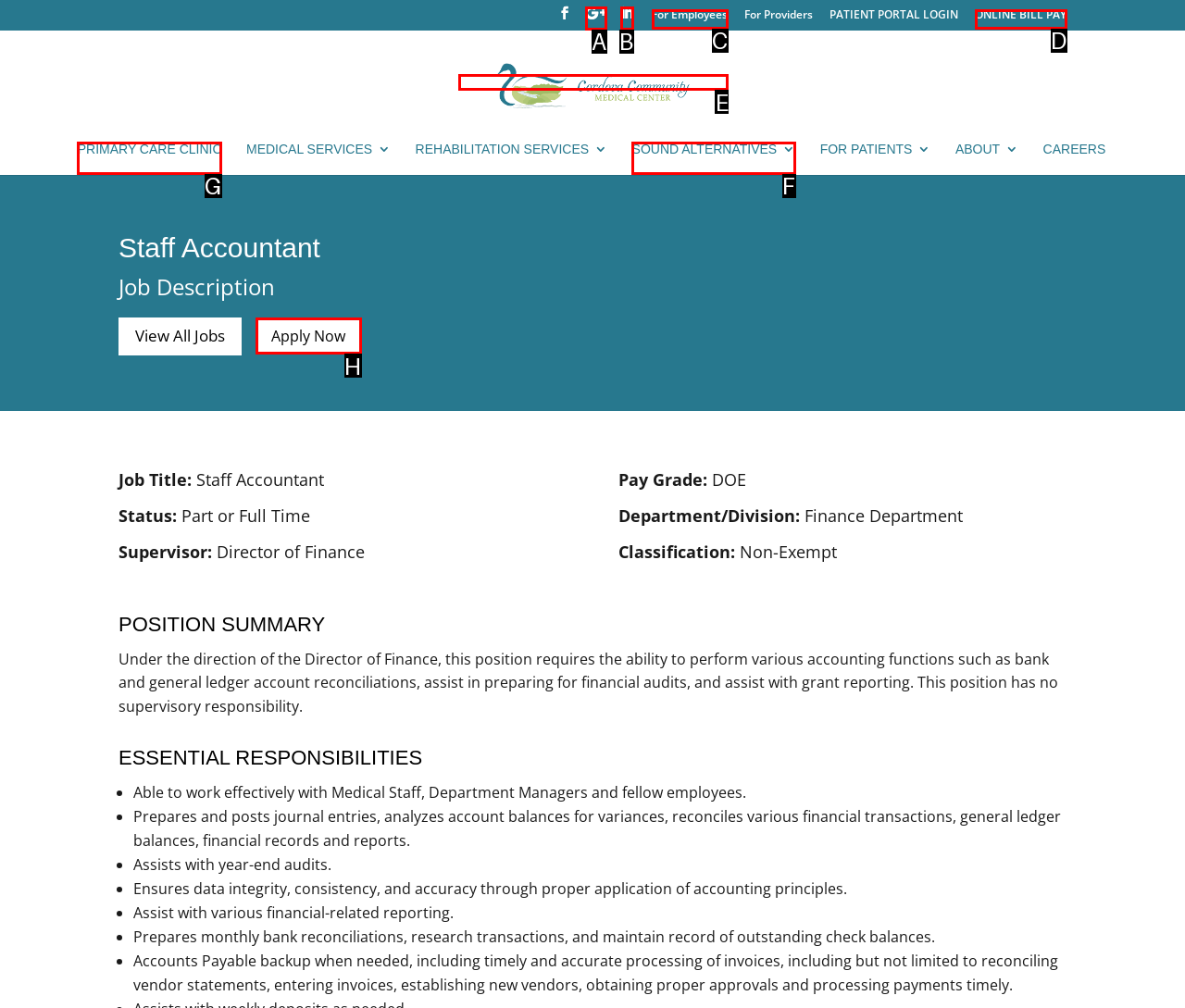Tell me which one HTML element I should click to complete the following task: Write a review Answer with the option's letter from the given choices directly.

None